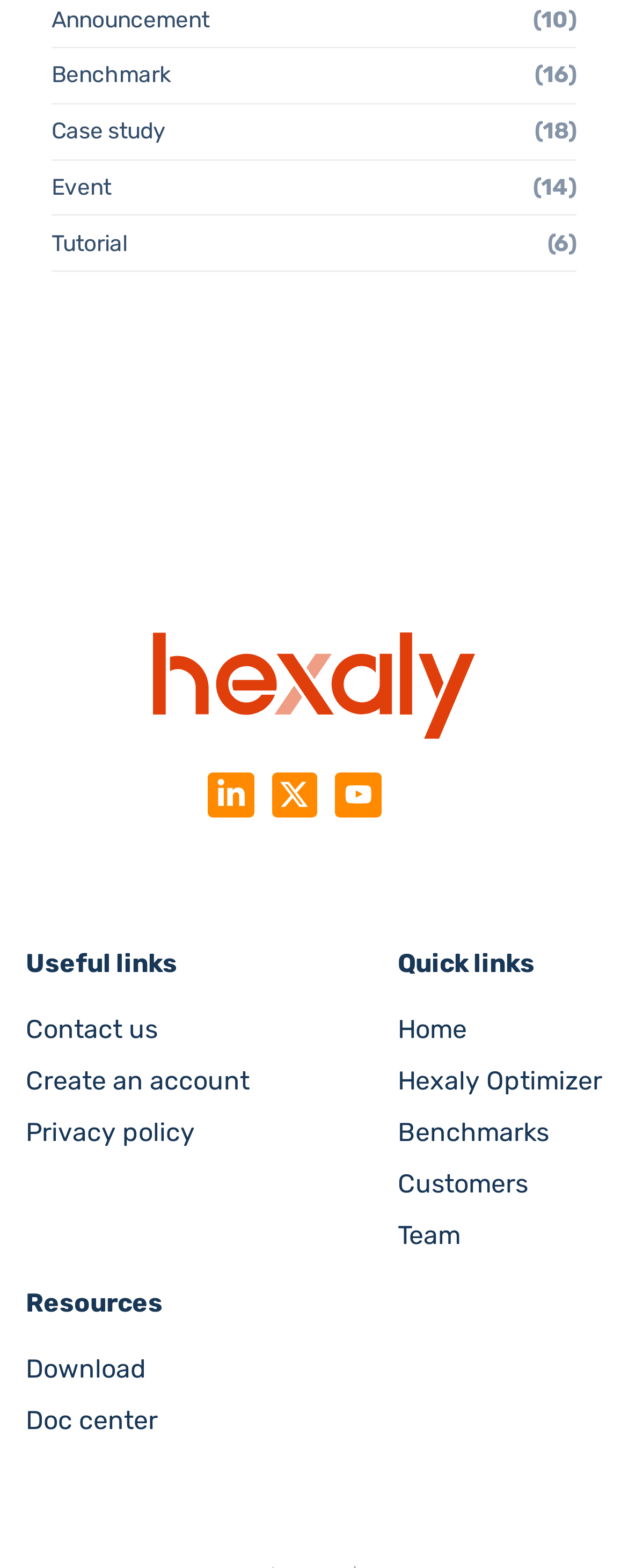Please identify the bounding box coordinates of the element's region that I should click in order to complete the following instruction: "Open the LinkedIn page". The bounding box coordinates consist of four float numbers between 0 and 1, i.e., [left, top, right, bottom].

[0.33, 0.492, 0.404, 0.522]